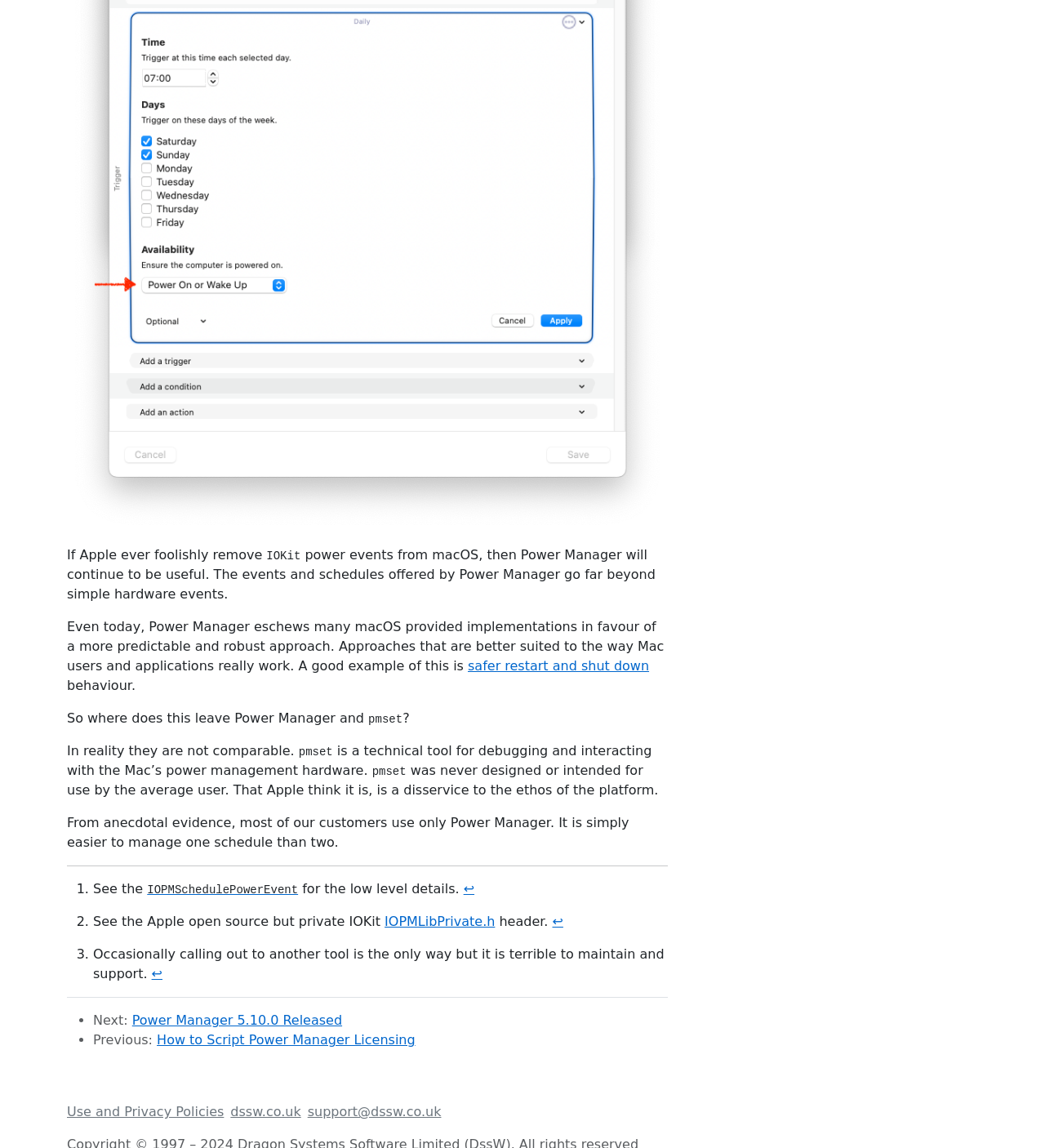Find the bounding box coordinates of the area to click in order to follow the instruction: "Visit 'Power Manager 5.10.0 Released'".

[0.126, 0.882, 0.327, 0.896]